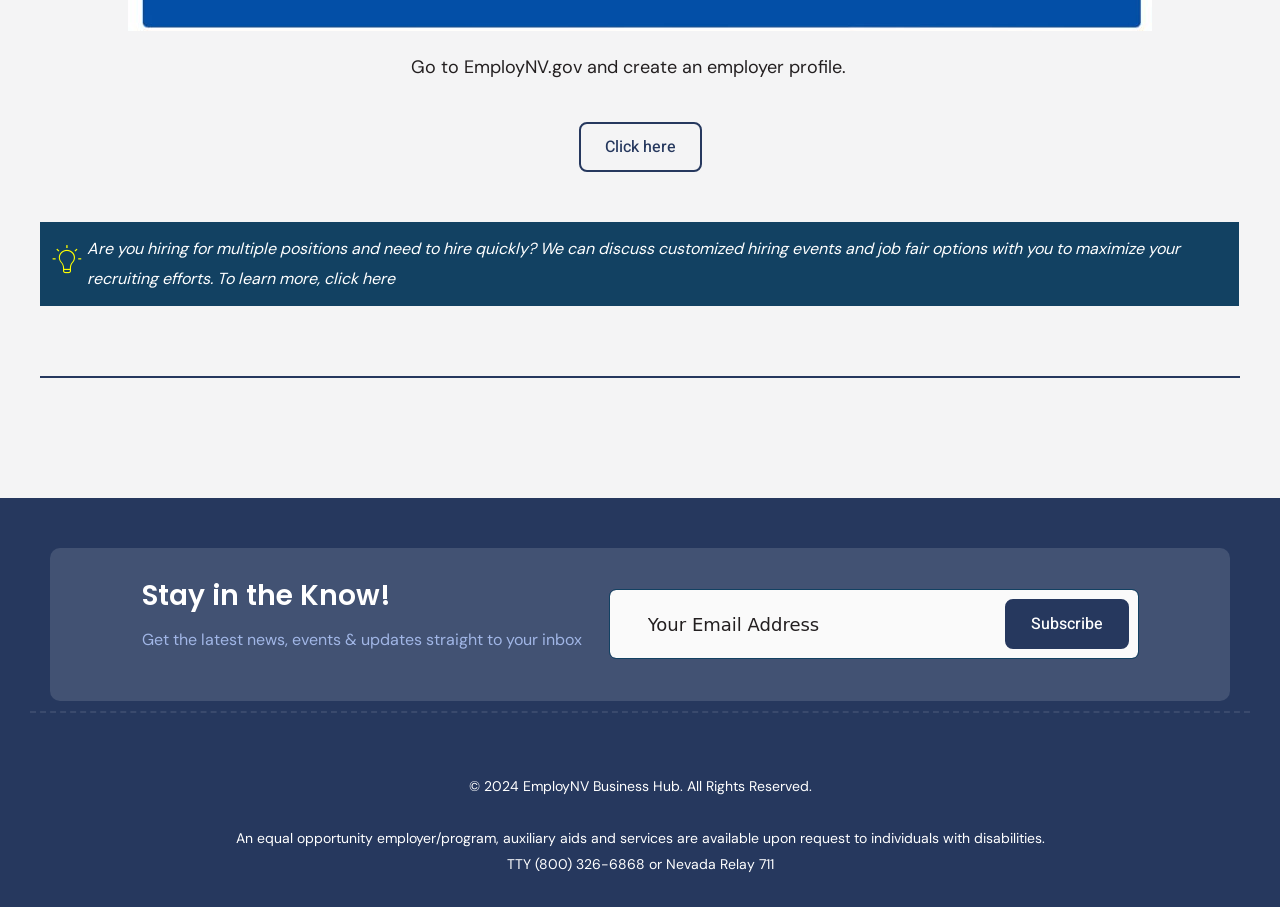What is the purpose of EmployNV.gov?
Give a detailed and exhaustive answer to the question.

The purpose of EmployNV.gov can be inferred from the StaticText element 'Go to EmployNV.gov and create an employer profile.' which suggests that the website is used for creating an employer profile.